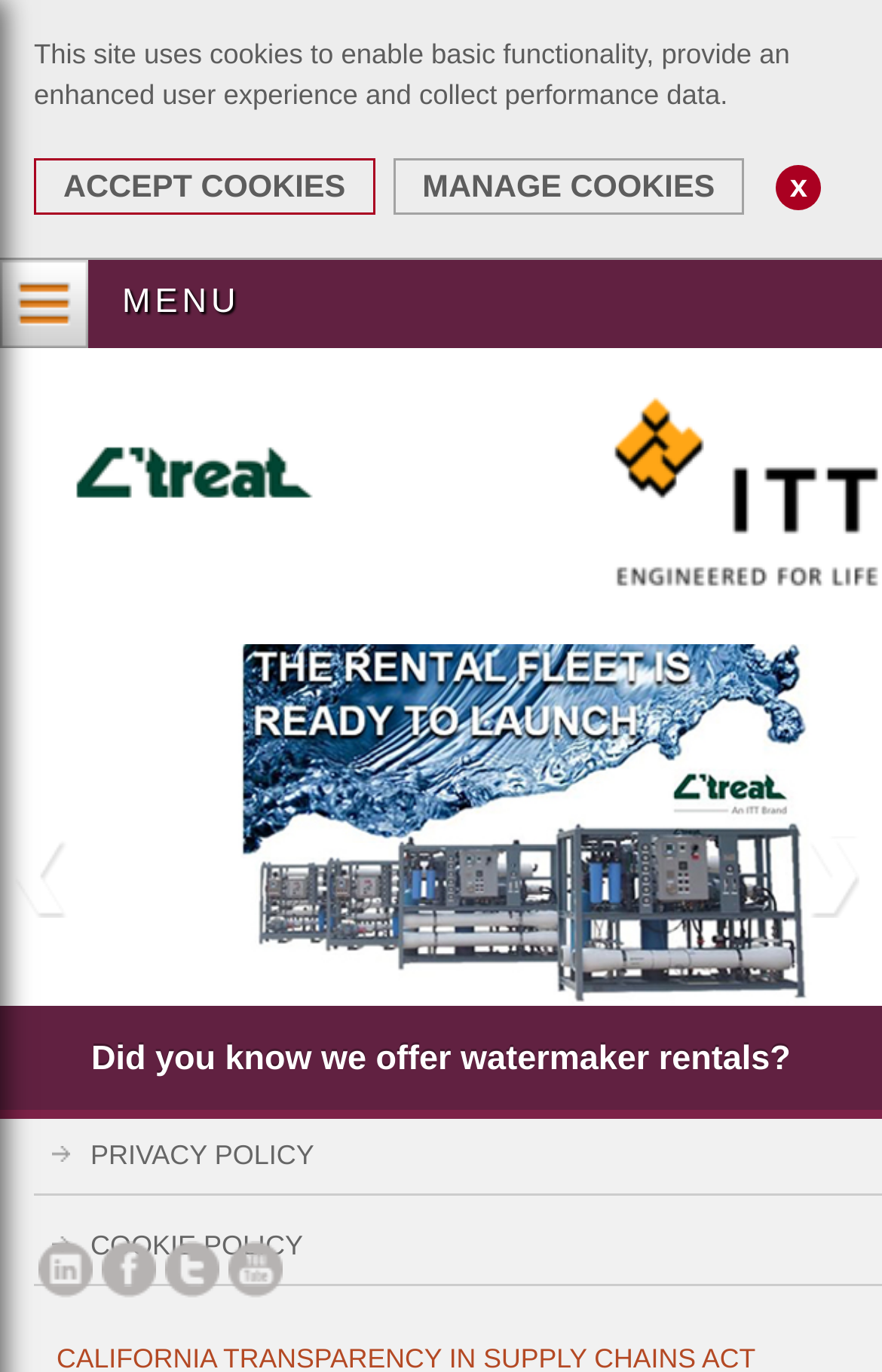Please mark the bounding box coordinates of the area that should be clicked to carry out the instruction: "Check LEGAL INFORMATION".

[0.038, 0.748, 1.0, 0.804]